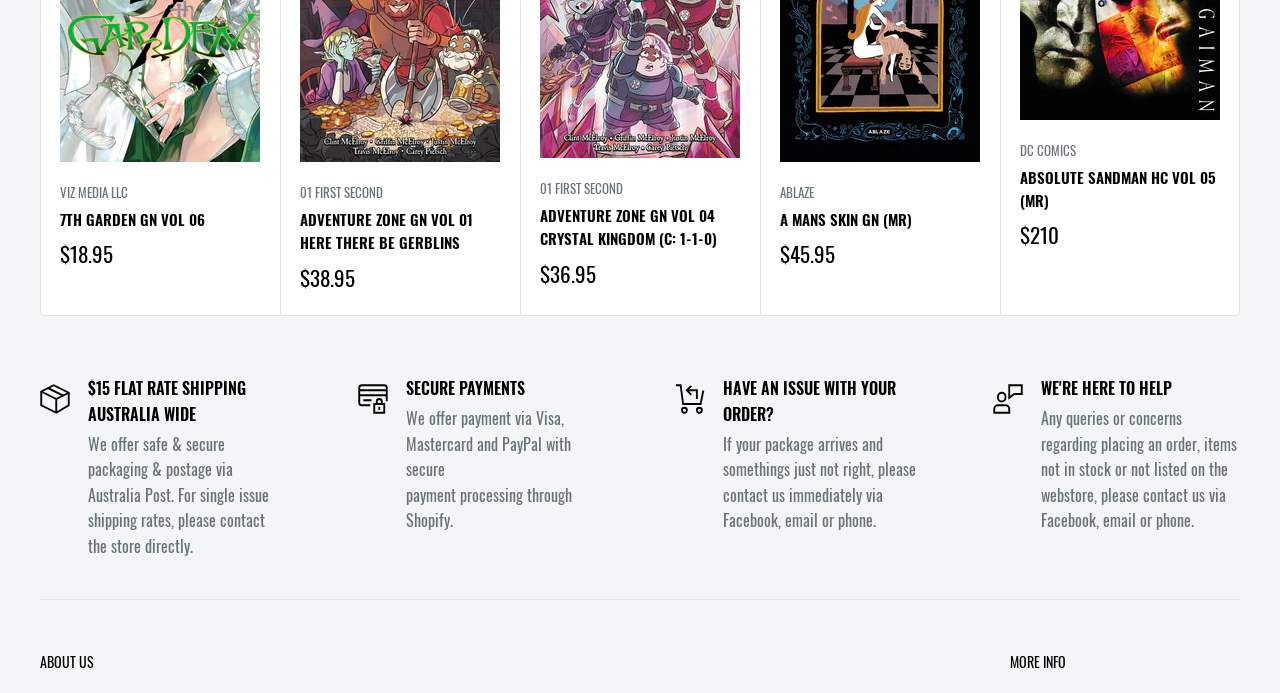Given the element description: "A MANS SKIN GN (MR)", predict the bounding box coordinates of this UI element. The coordinates must be four float numbers between 0 and 1, given as [left, top, right, bottom].

[0.609, 0.3, 0.766, 0.334]